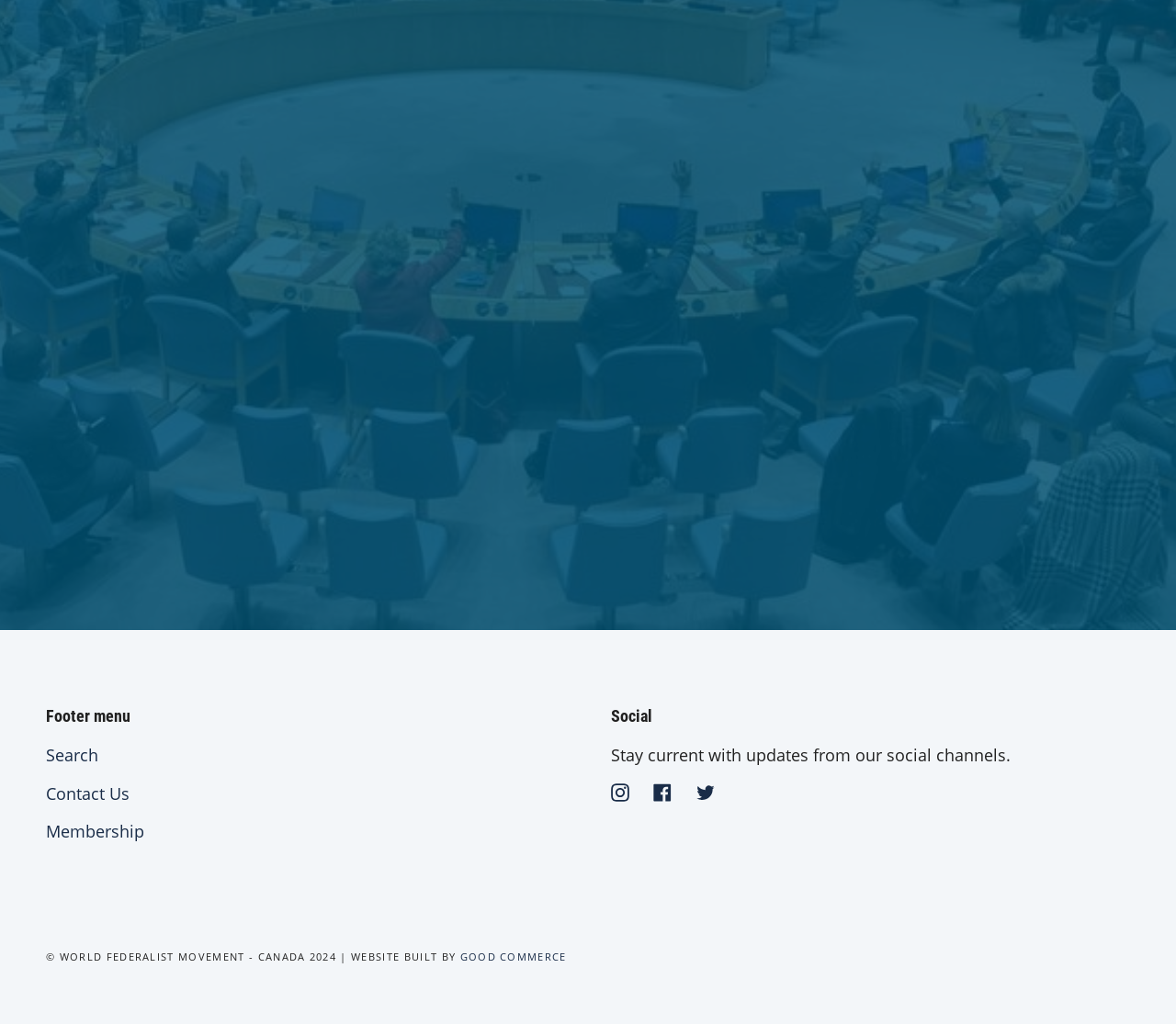Identify the bounding box coordinates of the clickable region to carry out the given instruction: "Sign up for a free class".

None